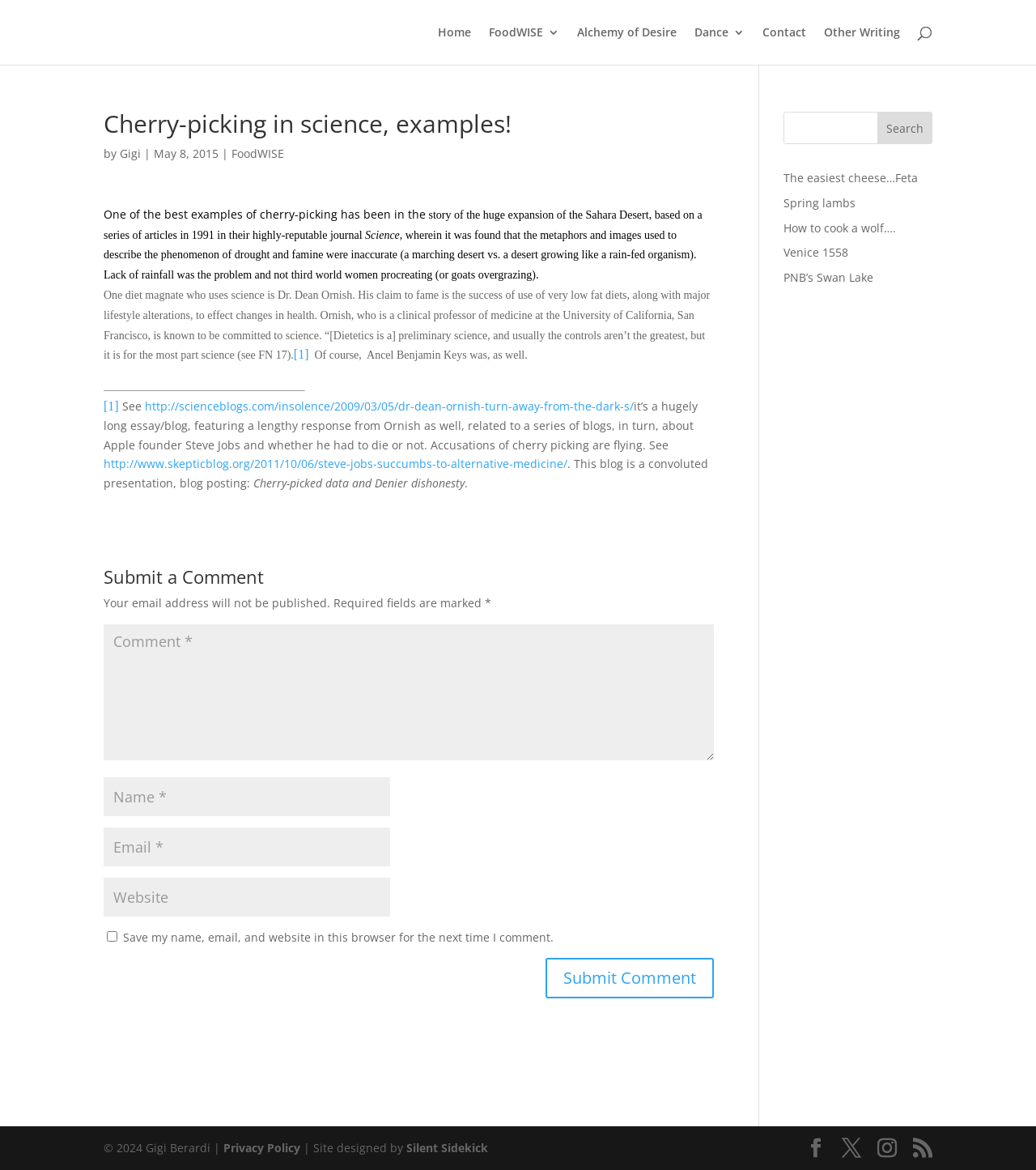How many links are there in the navigation menu?
Based on the image, answer the question with as much detail as possible.

The navigation menu is located at the top of the webpage and contains links to 'Home', 'FoodWISE 3', 'Alchemy of Desire', 'Dance 3', 'Contact', and 'Other Writing'. Counting these links gives a total of 6.